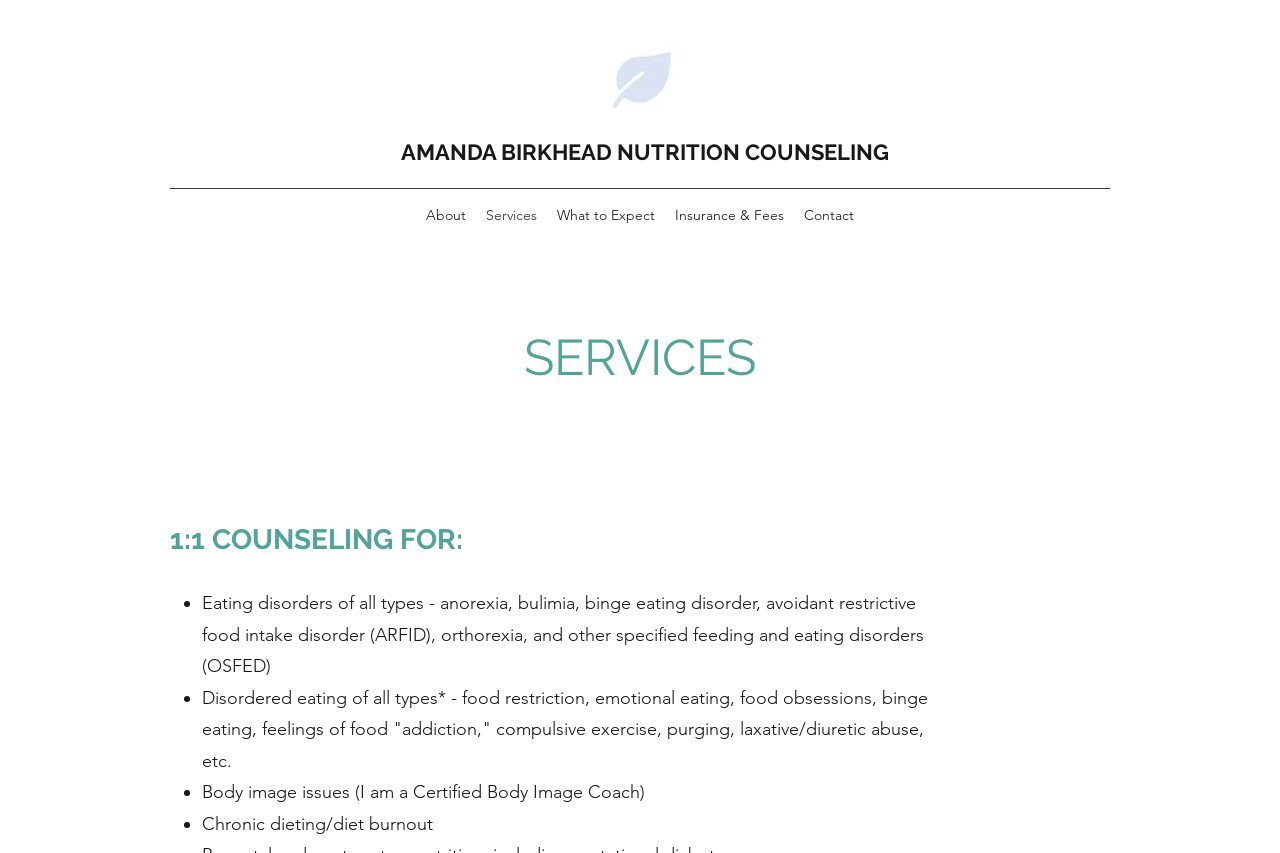From the screenshot, find the bounding box of the UI element matching this description: "What to Expect". Supply the bounding box coordinates in the form [left, top, right, bottom], each a float between 0 and 1.

[0.427, 0.234, 0.52, 0.27]